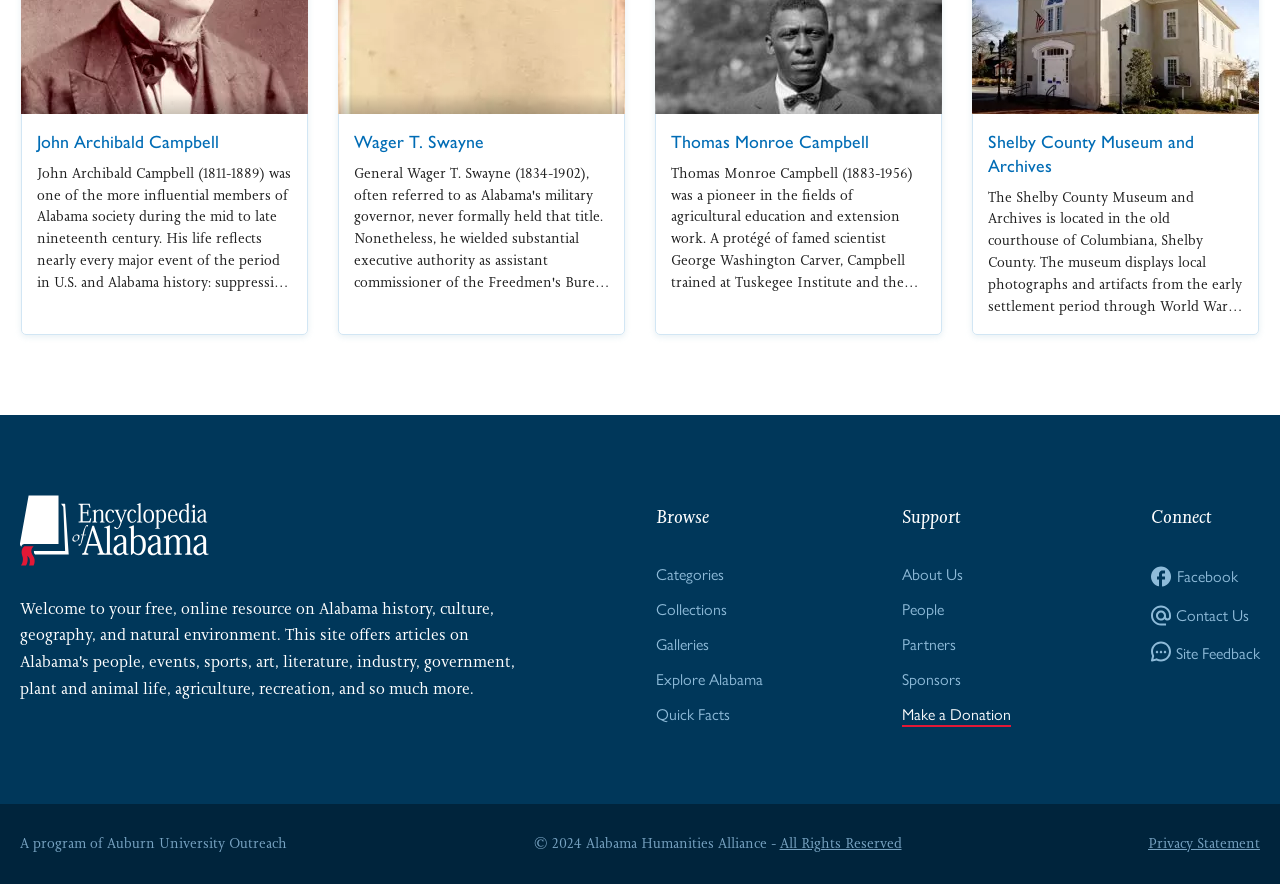Using the provided element description: "People", identify the bounding box coordinates. The coordinates should be four floats between 0 and 1 in the order [left, top, right, bottom].

[0.705, 0.676, 0.738, 0.702]